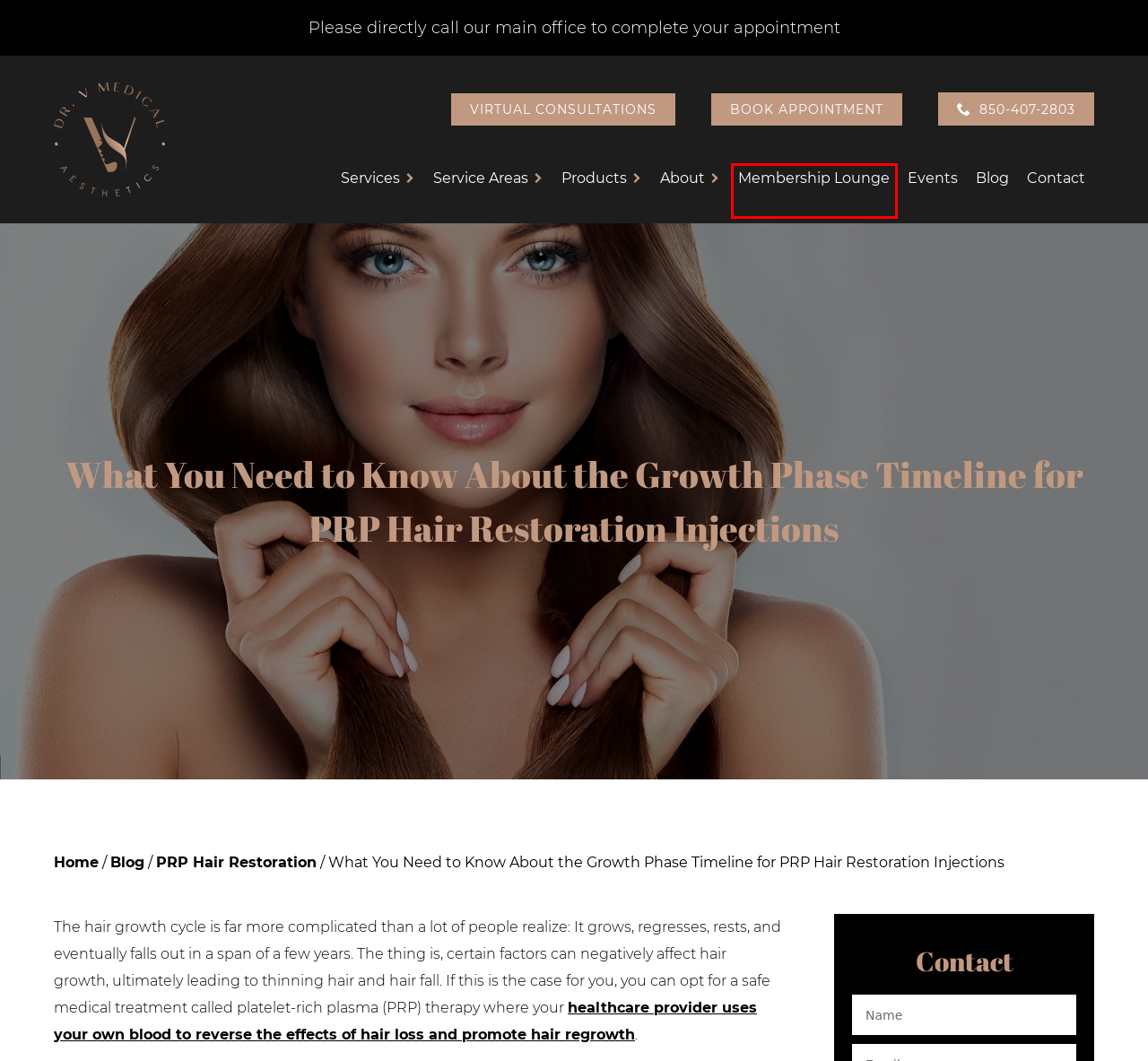You are given a webpage screenshot where a red bounding box highlights an element. Determine the most fitting webpage description for the new page that loads after clicking the element within the red bounding box. Here are the candidates:
A. Virtual Consultation - Dr. V Medical Aesthetics
B. Medical Grade Skincare by Dr. Zein Obagi
C. PDO (POLYDIOXANONE) THREADS - Dr. V Medical Aesthetics
D. About - Dr. V Medical Aesthetics
E. Microneedling - Dr. V Medical Aesthetics
F. Dr. V Membership Lounge - Dr. V Medical Aesthetics
G. AR-Patient Portal
H. Category: PRP Hair Restoration - Dr. V Medical Aesthetics

F